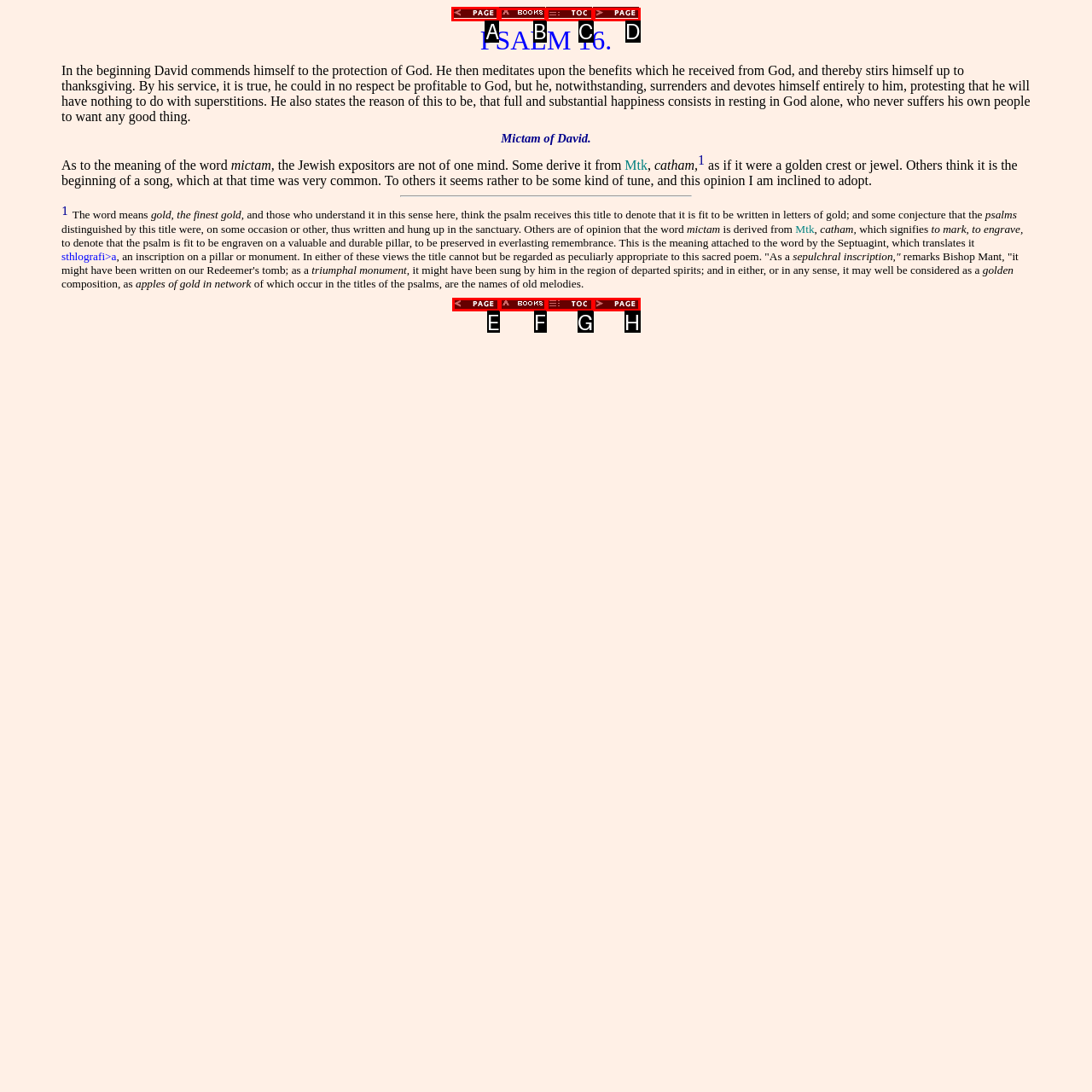Please identify the correct UI element to click for the task: go back Respond with the letter of the appropriate option.

A